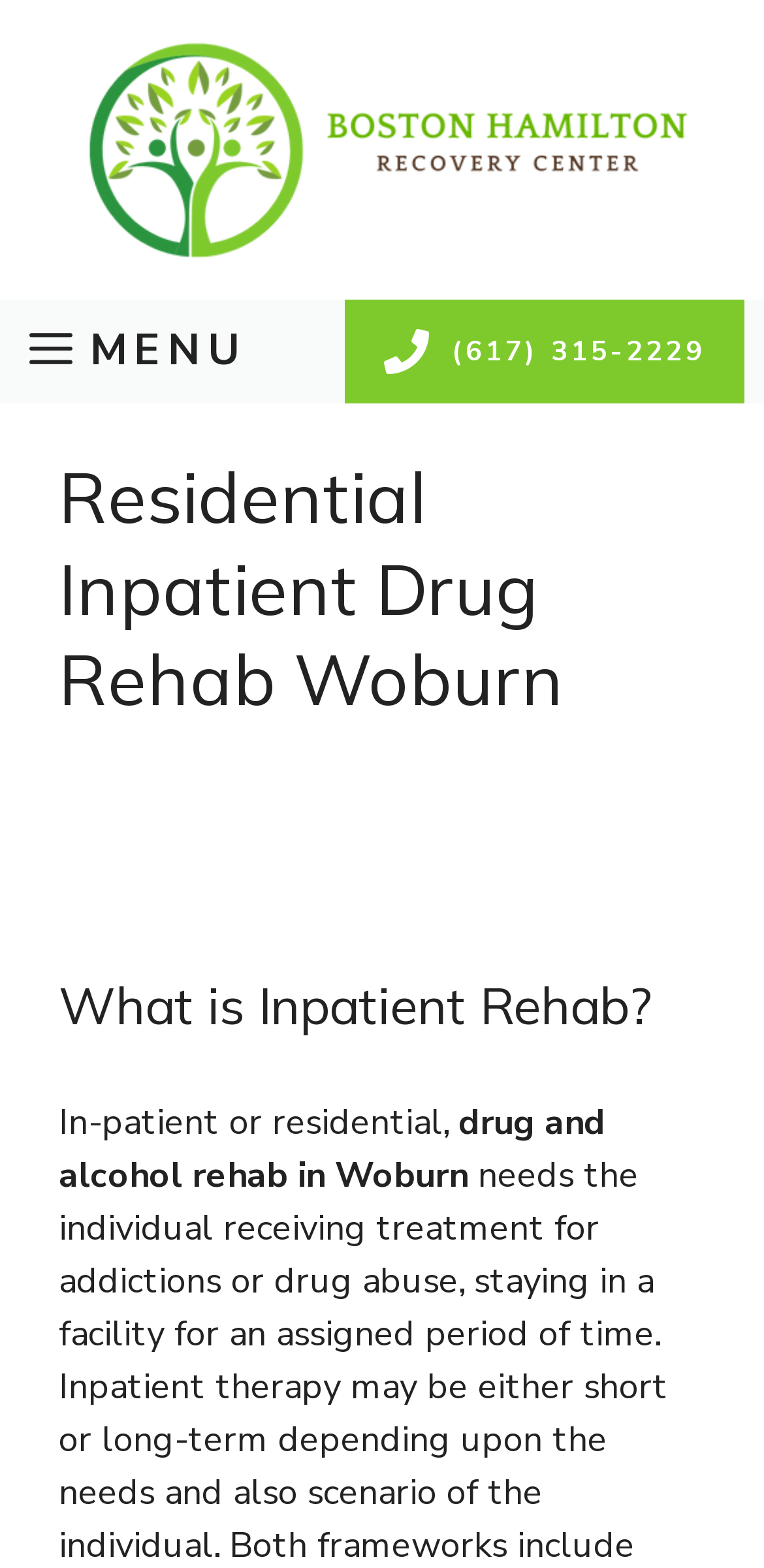Illustrate the webpage's structure and main components comprehensively.

The webpage is about residential addiction treatment centers near Woburn, MA. At the top of the page, there is a banner with a logo and a link to "Boston Hamilton Recovery" accompanied by an image. Below the banner, there is a primary navigation menu with a "MENU" button on the left and a phone number "(617) 315-2229" on the right.

The main content of the page is divided into sections, starting with a heading "Residential Inpatient Drug Rehab Woburn" at the top. Below this heading, there is a subheading "What is Inpatient Rehab?" followed by two paragraphs of text. The first paragraph starts with "In-patient or residential," and the second paragraph continues with "drug and alcohol rehab in Woburn".